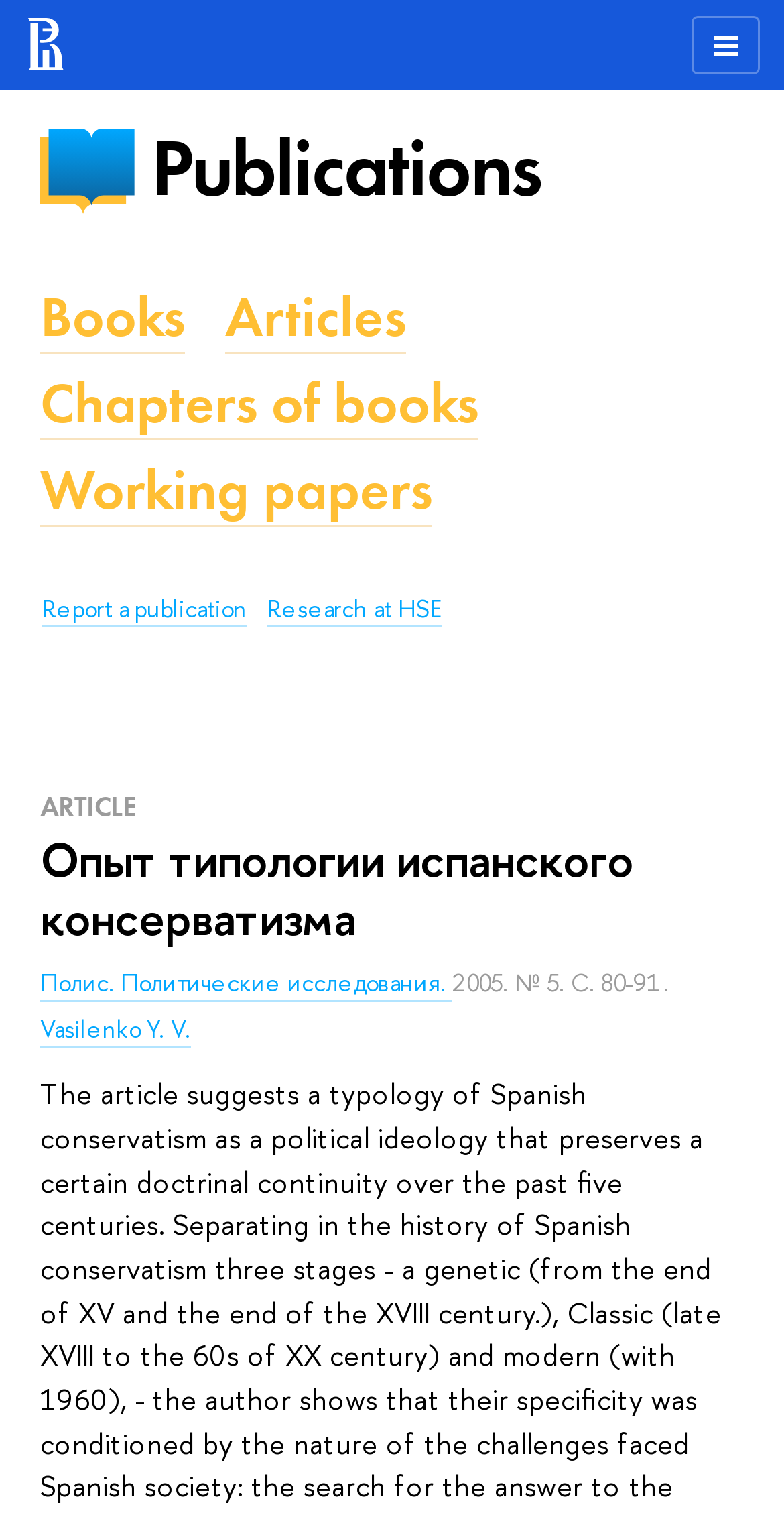Explain in detail what is displayed on the webpage.

The webpage appears to be an article page, with a focus on a specific article titled "Опыт типологии испанского консерватизма" (Experience of Typology of Spanish Conservatism). 

At the top left of the page, there is a small image accompanied by a link. Below this, there are several links to different categories of publications, including "Publications", "Books", "Articles", "Chapters of books", "Working papers", and "Report a publication". These links are positioned horizontally, with "Publications" on the left and "Report a publication" on the right.

Further down, there is a heading that reads "ARTICLE", followed by the title of the article "Опыт типологии испанского консерватизма" in a larger font. Below the title, there is a link to the journal "Полис. Политические исследования." (Polis. Political Research), along with the publication details "2005. № 5. С. 80-91." in a smaller font. 

On the same line as the publication details, there is a link to the author's name, "Vasilenko Y. V.". The article's content is not explicitly mentioned, but the meta description suggests that it discusses a typology of Spanish conservatism as a political ideology that preserves a certain doctrinal continuity over the past five centuries.